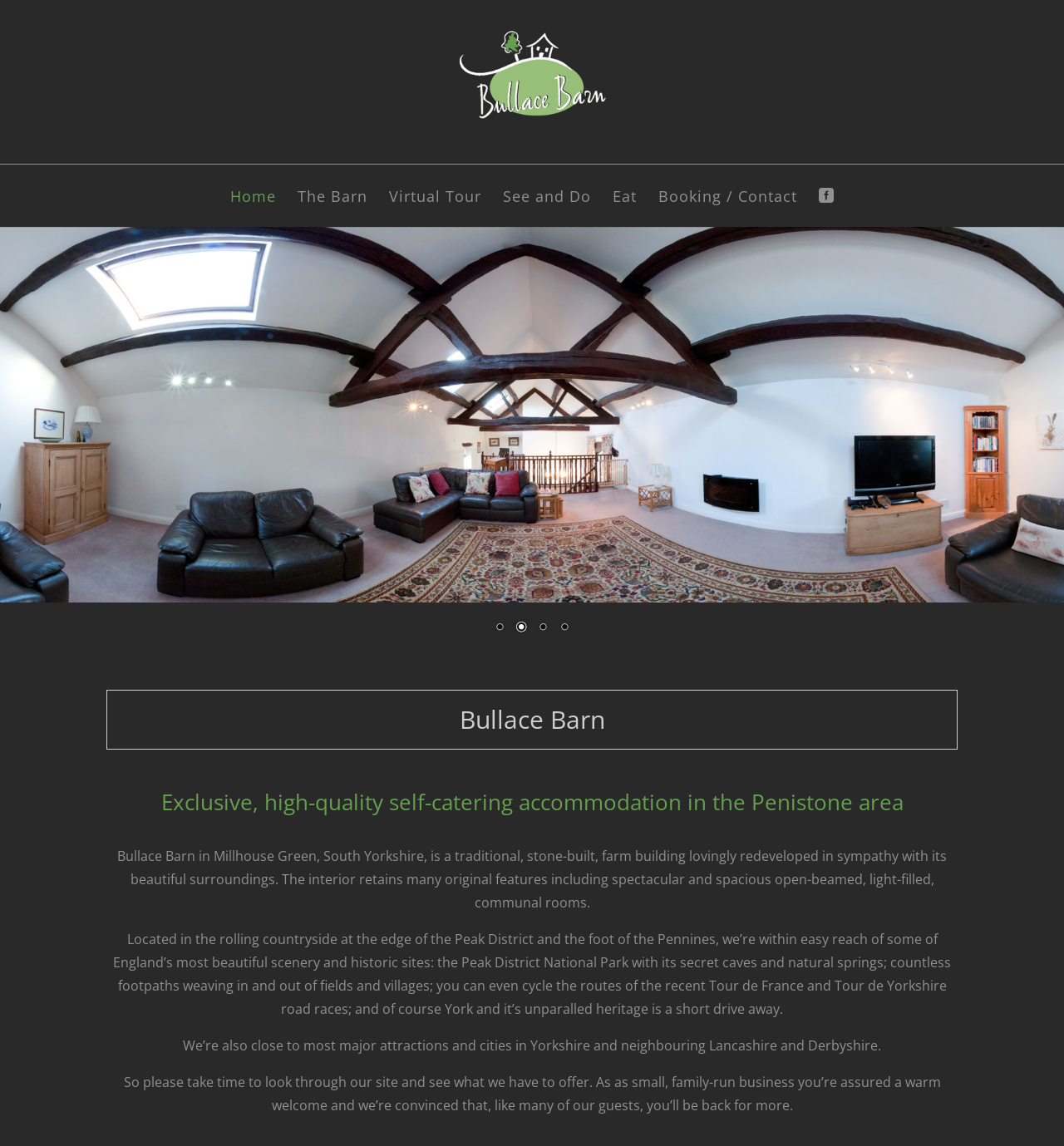Please locate the bounding box coordinates of the element that should be clicked to achieve the given instruction: "Go to Booking / Contact".

[0.618, 0.166, 0.749, 0.198]